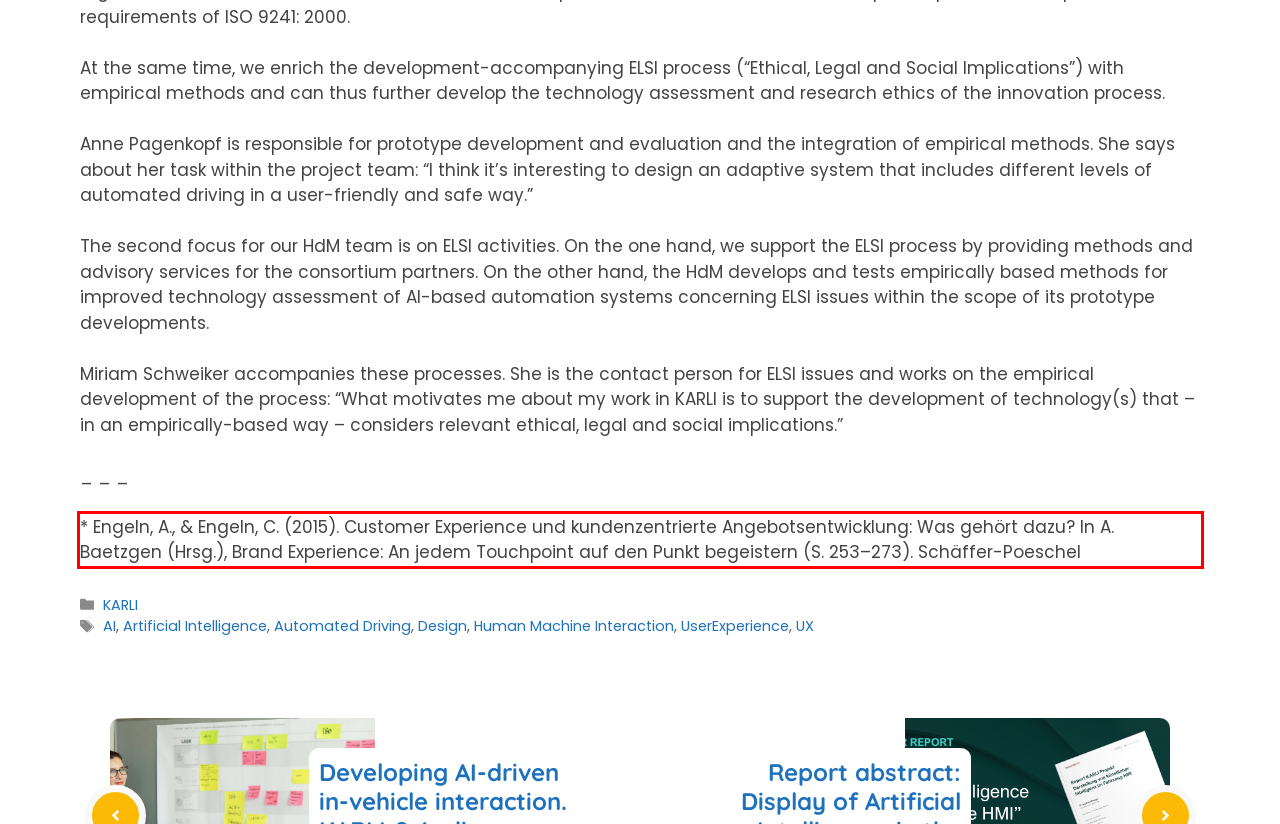Analyze the red bounding box in the provided webpage screenshot and generate the text content contained within.

* Engeln, A., & Engeln, C. (2015). Customer Experience und kundenzentrierte Angebotsentwicklung: Was gehört dazu? In A. Baetzgen (Hrsg.), Brand Experience: An jedem Touchpoint auf den Punkt begeistern (S. 253–273). Schäffer-Poeschel